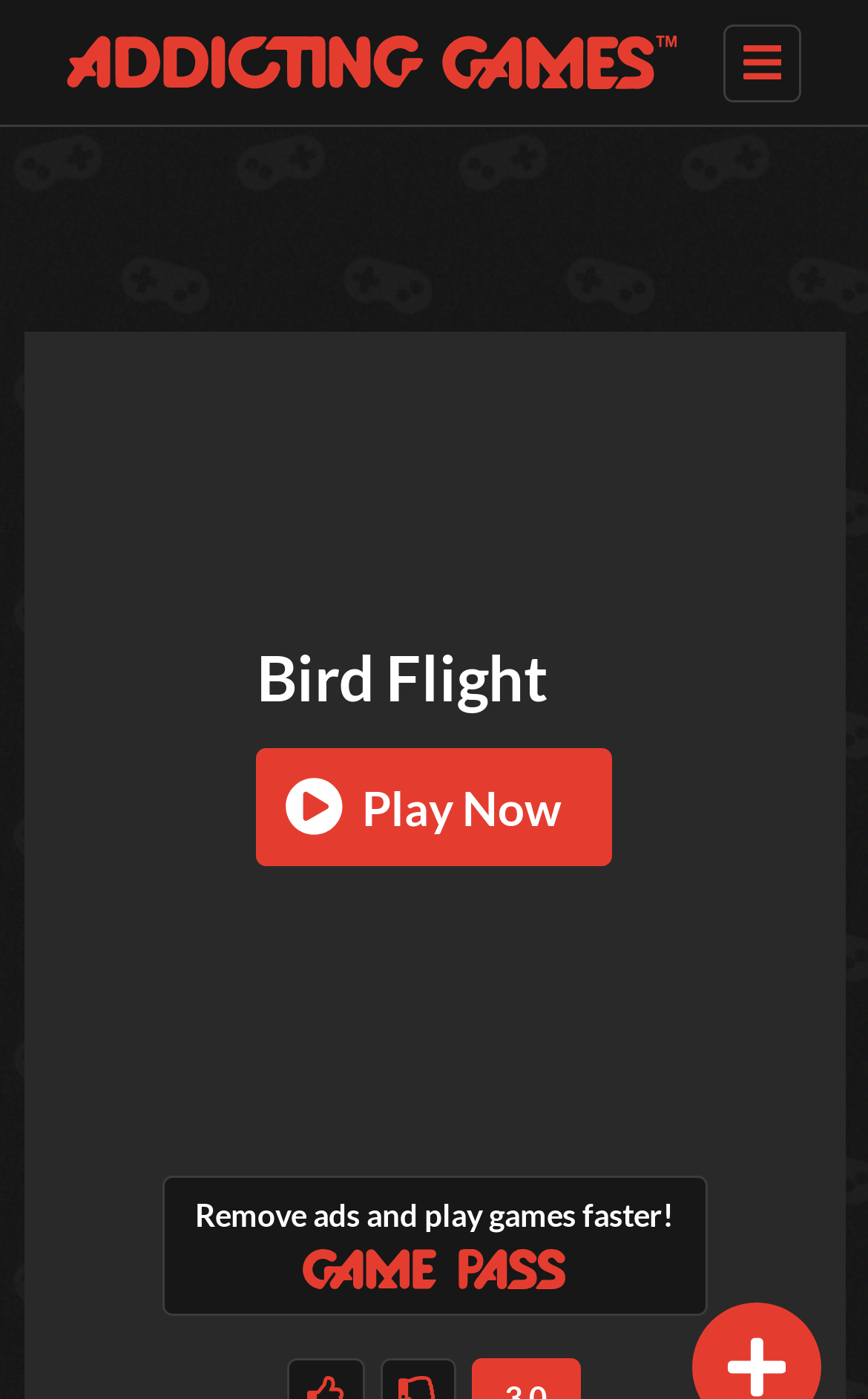Please find the bounding box for the UI component described as follows: "PDF of Indigenous Studies Courses".

None